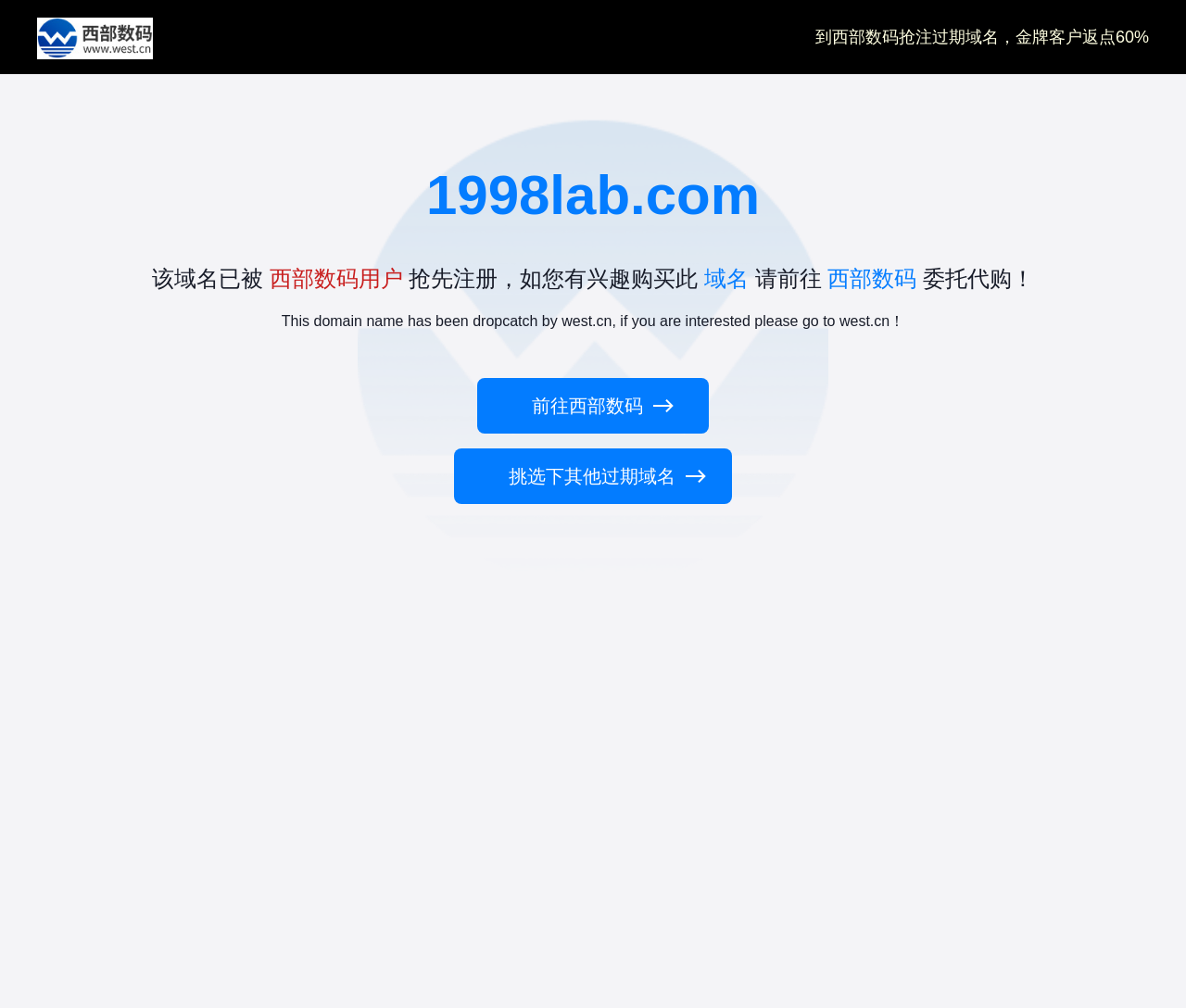Identify the bounding box coordinates for the UI element described as follows: "parent_node: 到西部数码抢注过期域名，金牌客户返点60%". Ensure the coordinates are four float numbers between 0 and 1, formatted as [left, top, right, bottom].

[0.031, 0.029, 0.129, 0.044]